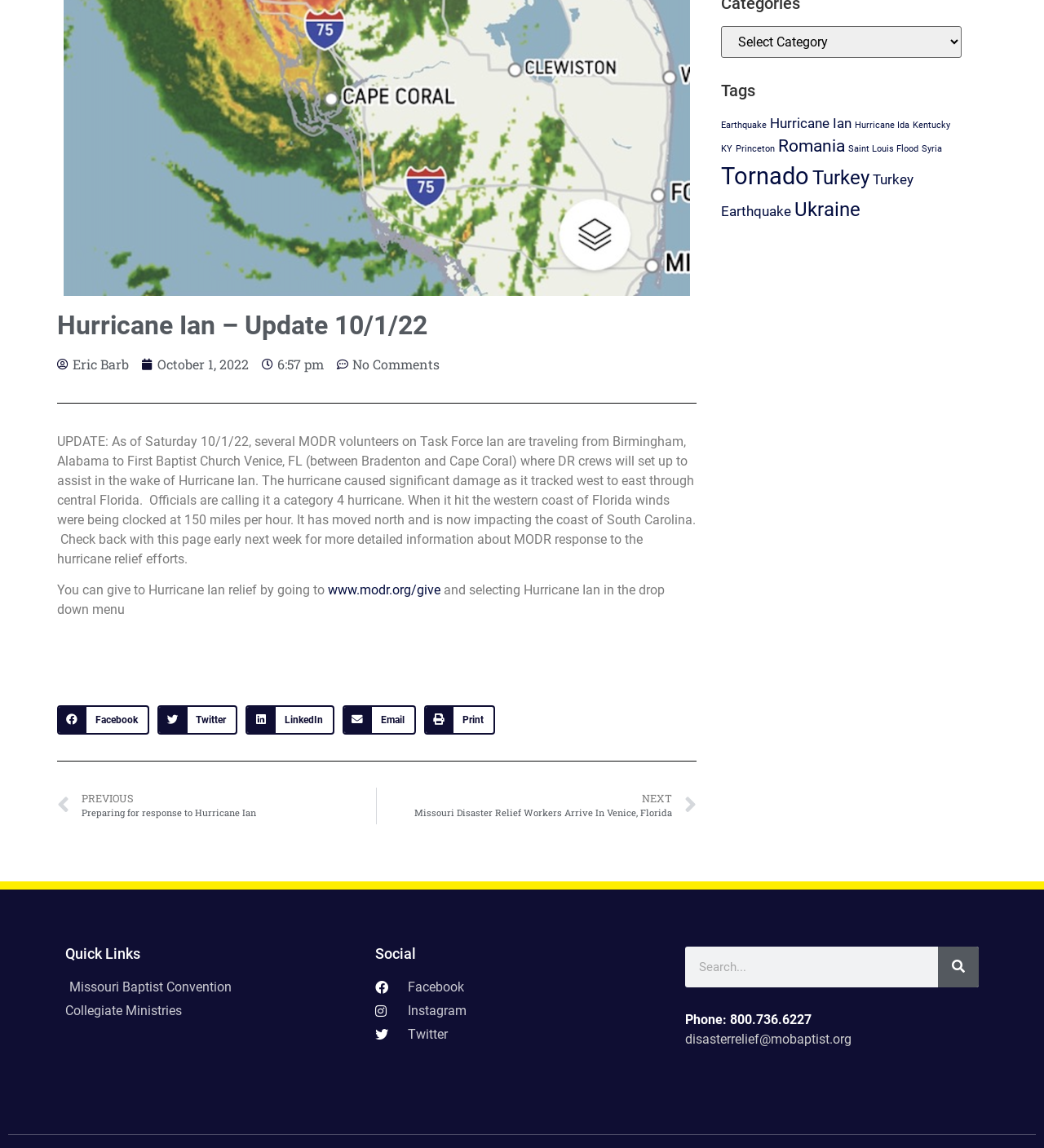Identify the bounding box coordinates of the section that should be clicked to achieve the task described: "Give to Hurricane Ian relief".

[0.314, 0.507, 0.422, 0.521]